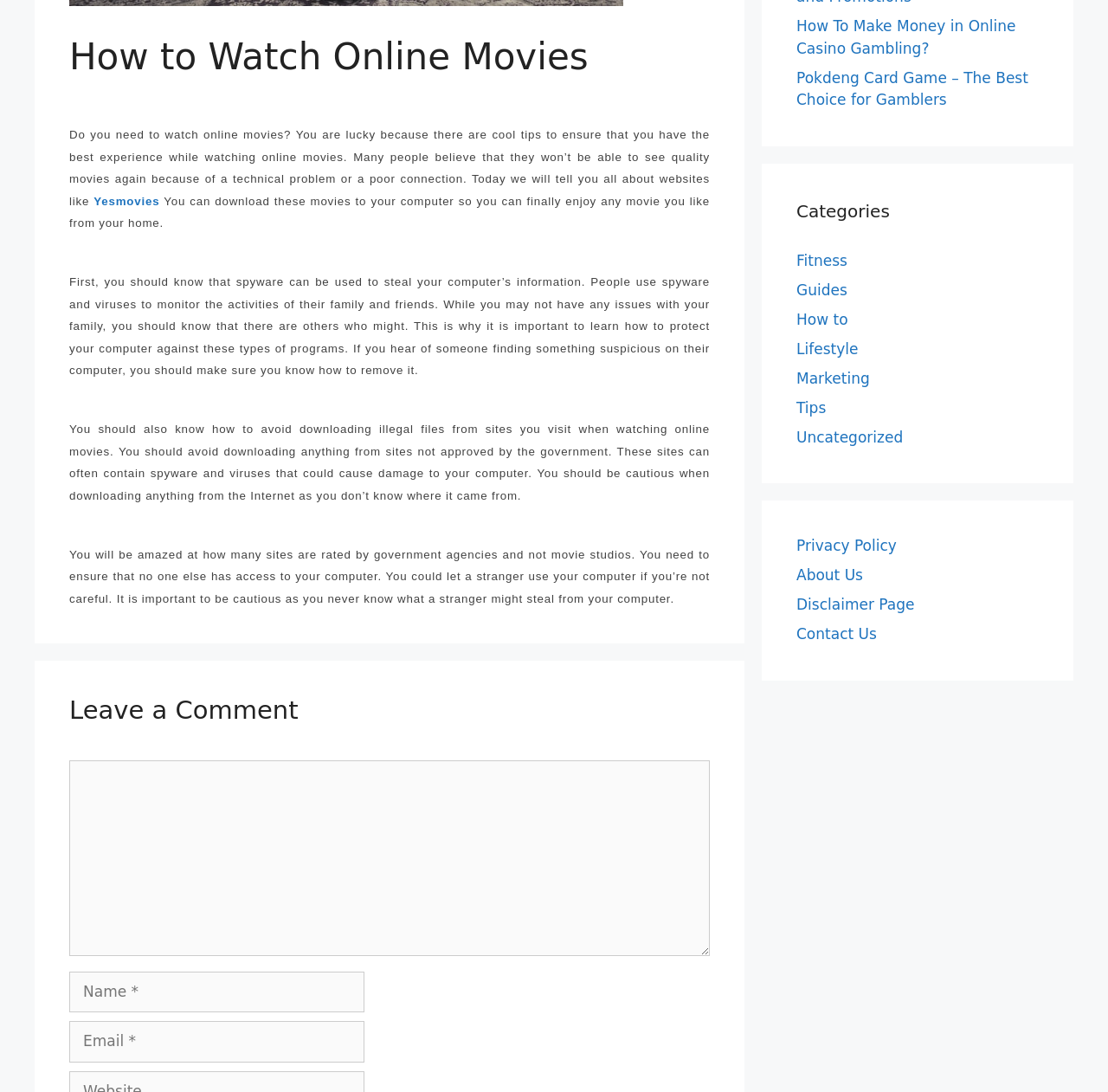Bounding box coordinates are specified in the format (top-left x, top-left y, bottom-right x, bottom-right y). All values are floating point numbers bounded between 0 and 1. Please provide the bounding box coordinate of the region this sentence describes: Guides

[0.719, 0.257, 0.765, 0.273]